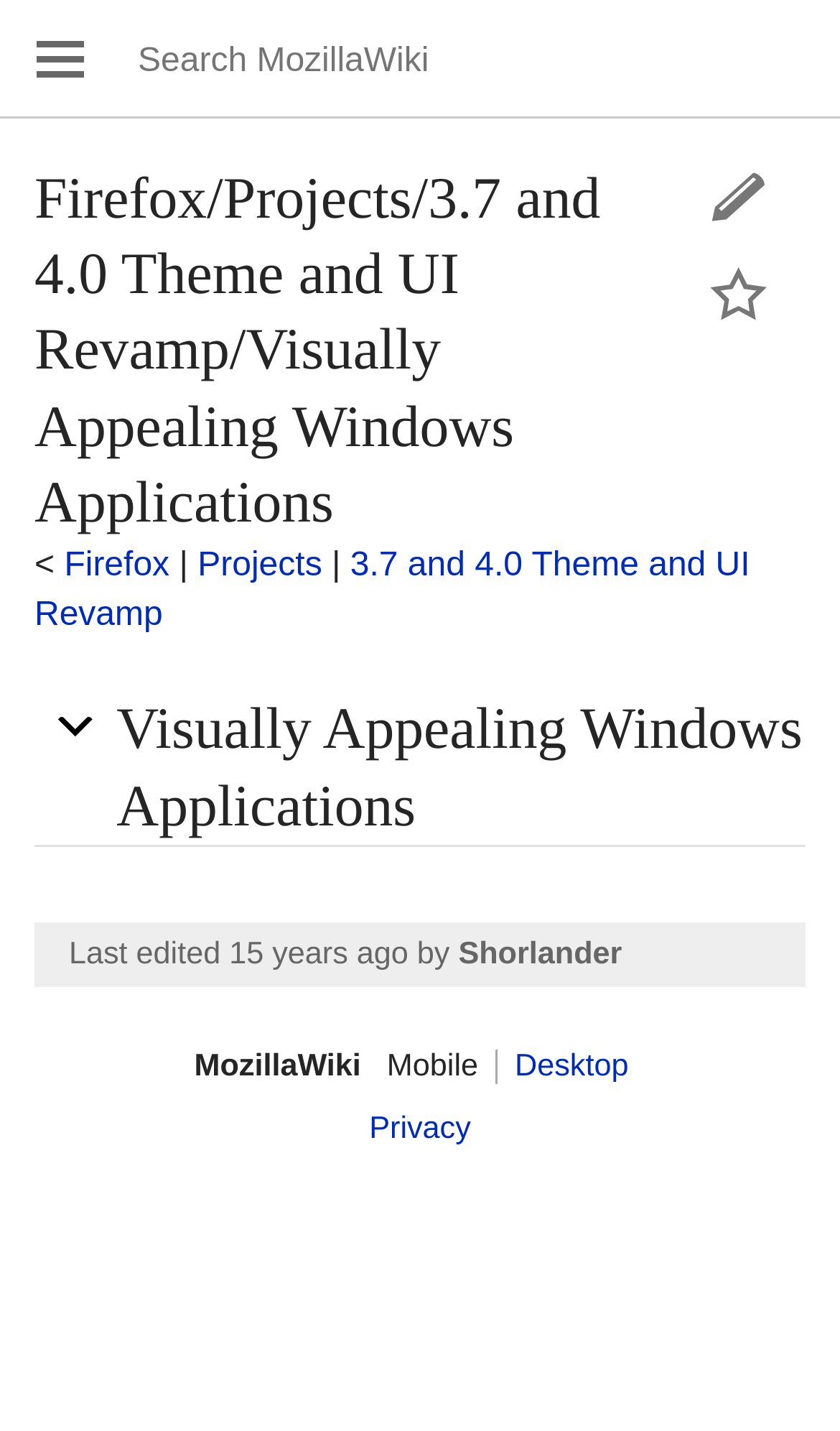Please study the image and answer the question comprehensively:
What is the theme of the project?

I found the answer by looking at the main heading of the page, which says 'Firefox/Projects/3.7 and 4.0 Theme and UI Revamp/Visually Appealing Windows Applications'.